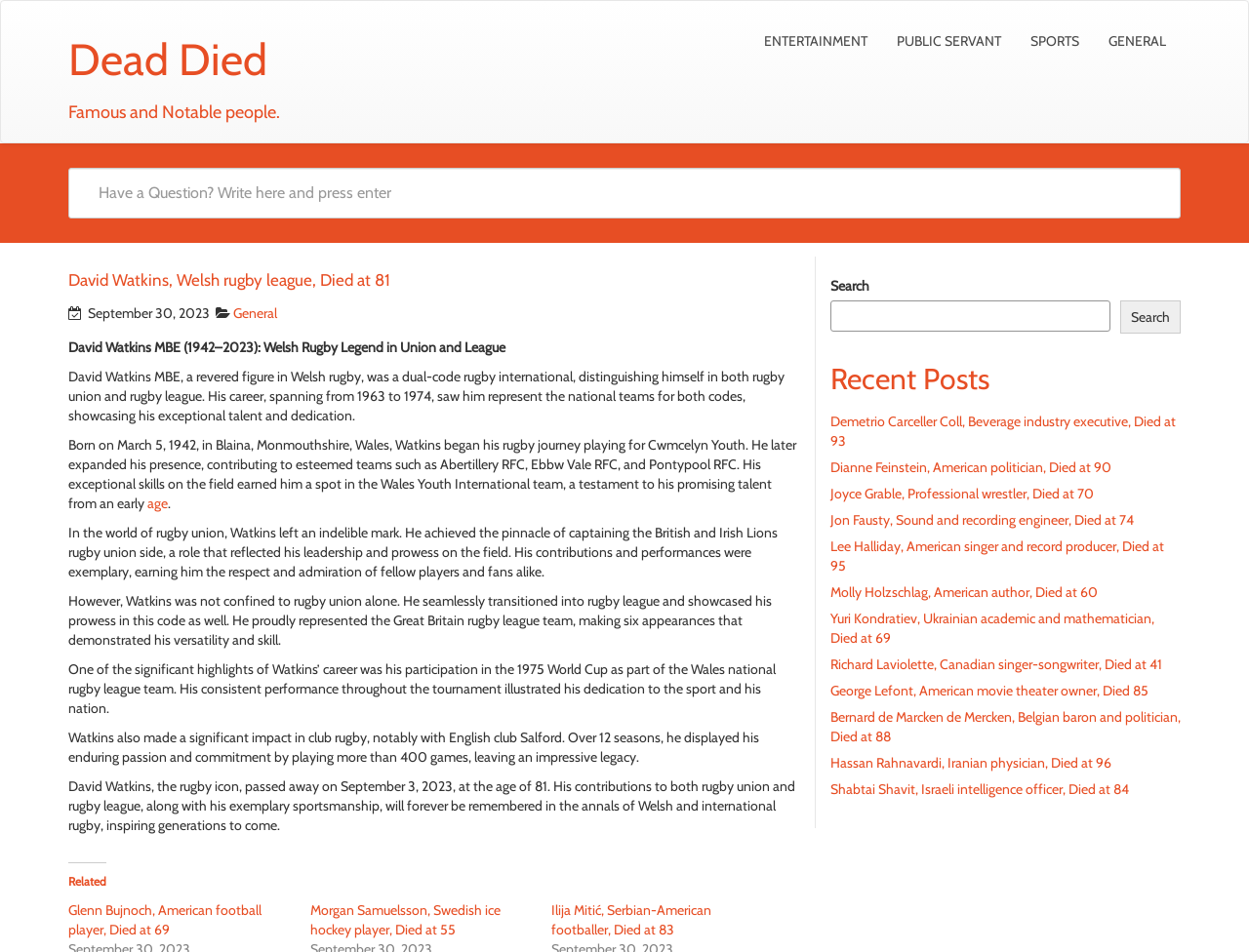Return the bounding box coordinates of the UI element that corresponds to this description: "General". The coordinates must be given as four float numbers in the range of 0 and 1, [left, top, right, bottom].

[0.876, 0.017, 0.945, 0.069]